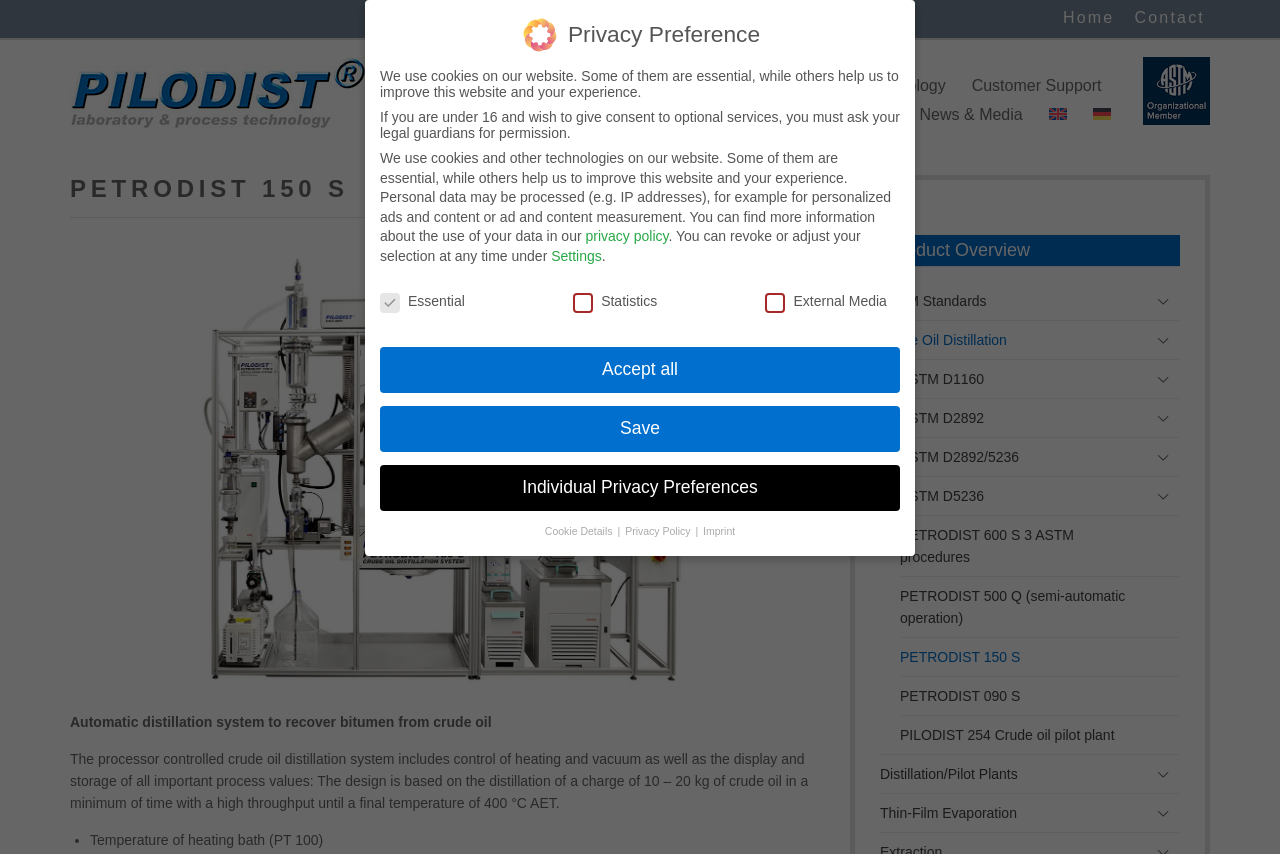From the image, can you give a detailed response to the question below:
How many checkboxes are there in the 'Privacy Preference' section?

I counted the number of checkbox elements under the 'Privacy Preference' section, which are 'Essential', 'Statistics', and 'External Media'.